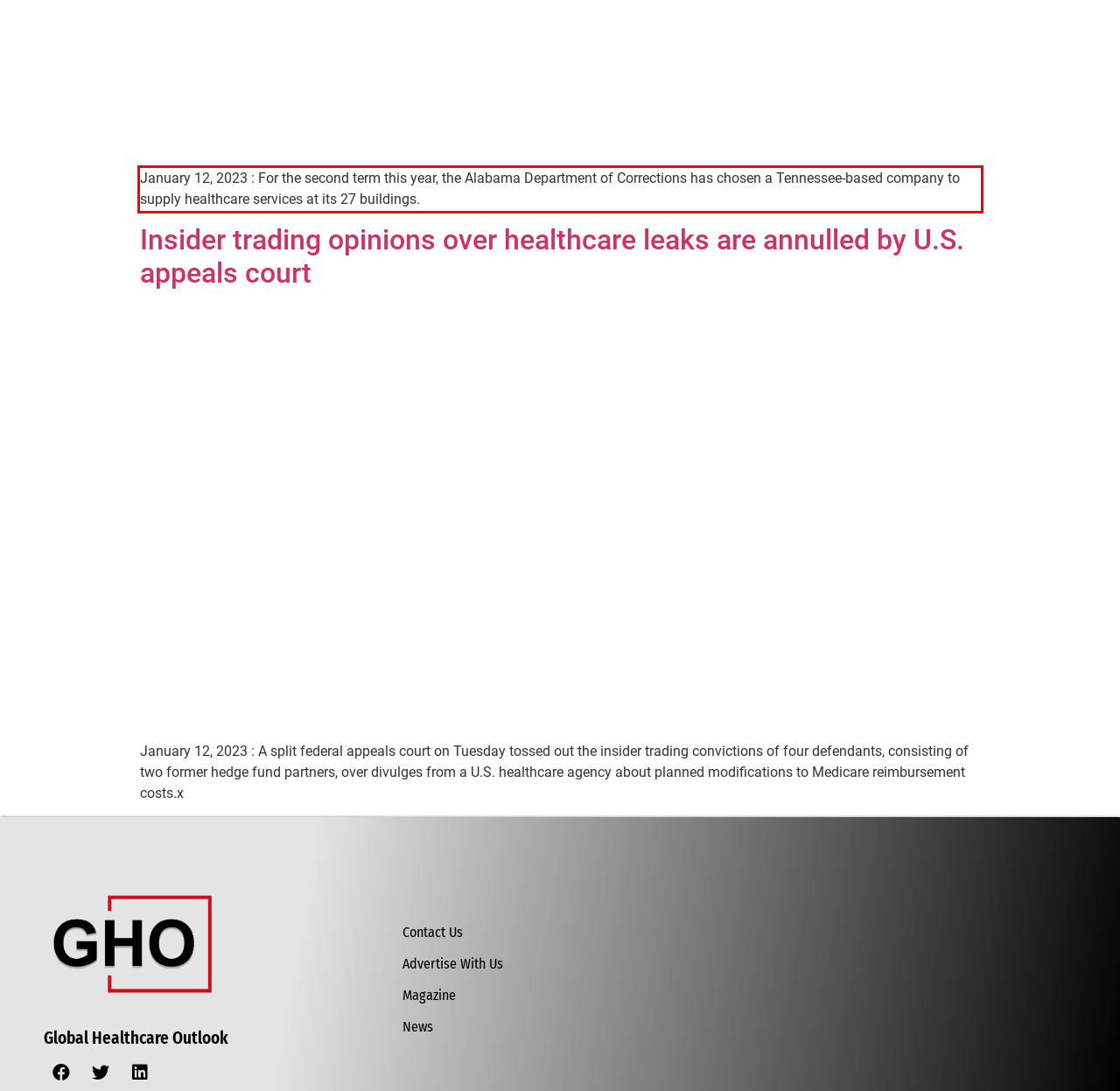Given a screenshot of a webpage with a red bounding box, extract the text content from the UI element inside the red bounding box.

January 12, 2023 : For the second term this year, the Alabama Department of Corrections has chosen a Tennessee-based company to supply healthcare services at its 27 buildings.